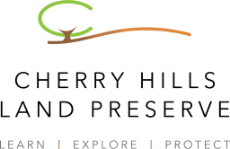Please provide a brief answer to the following inquiry using a single word or phrase:
What is the symbolic representation above the text?

A tree